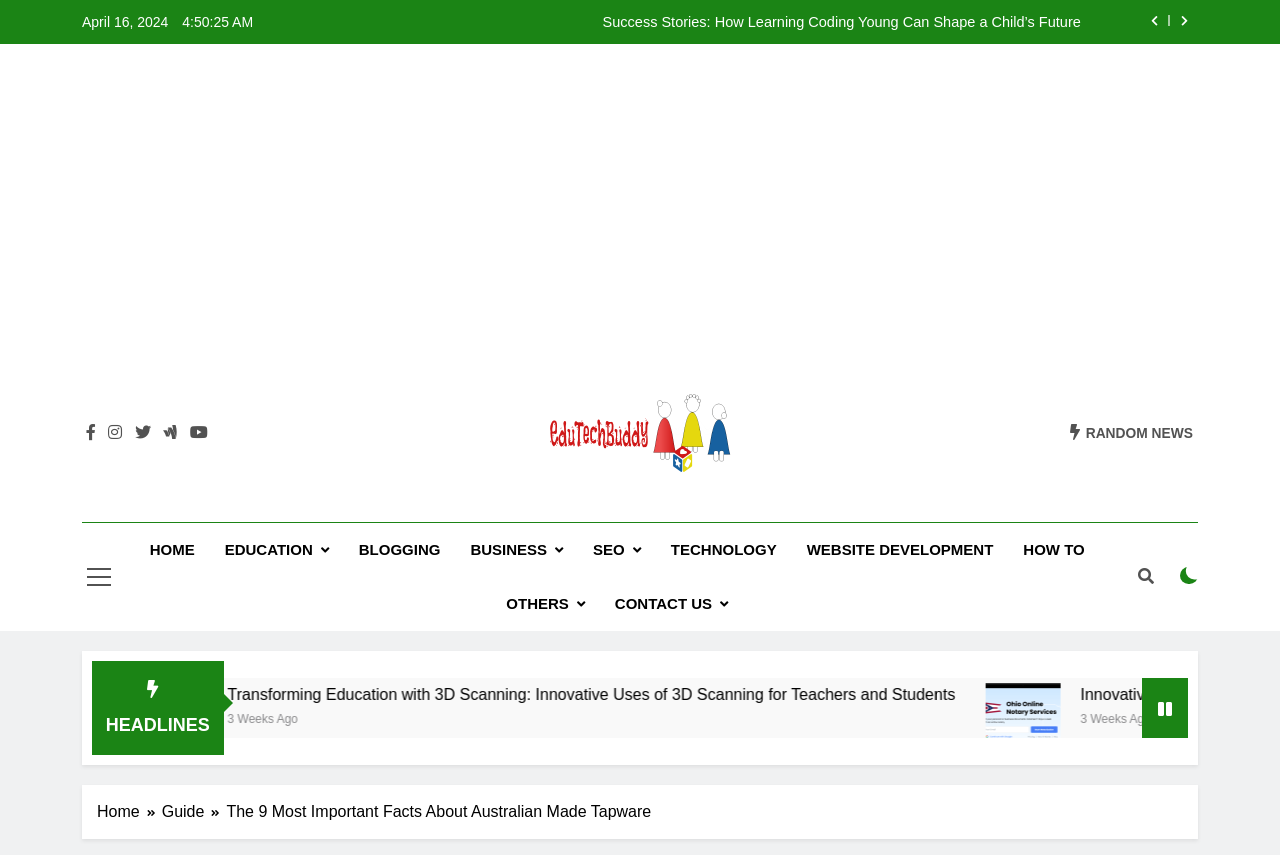Locate the bounding box coordinates of the area that needs to be clicked to fulfill the following instruction: "Click the share button". The coordinates should be in the format of four float numbers between 0 and 1, namely [left, top, right, bottom].

[0.891, 0.012, 0.912, 0.038]